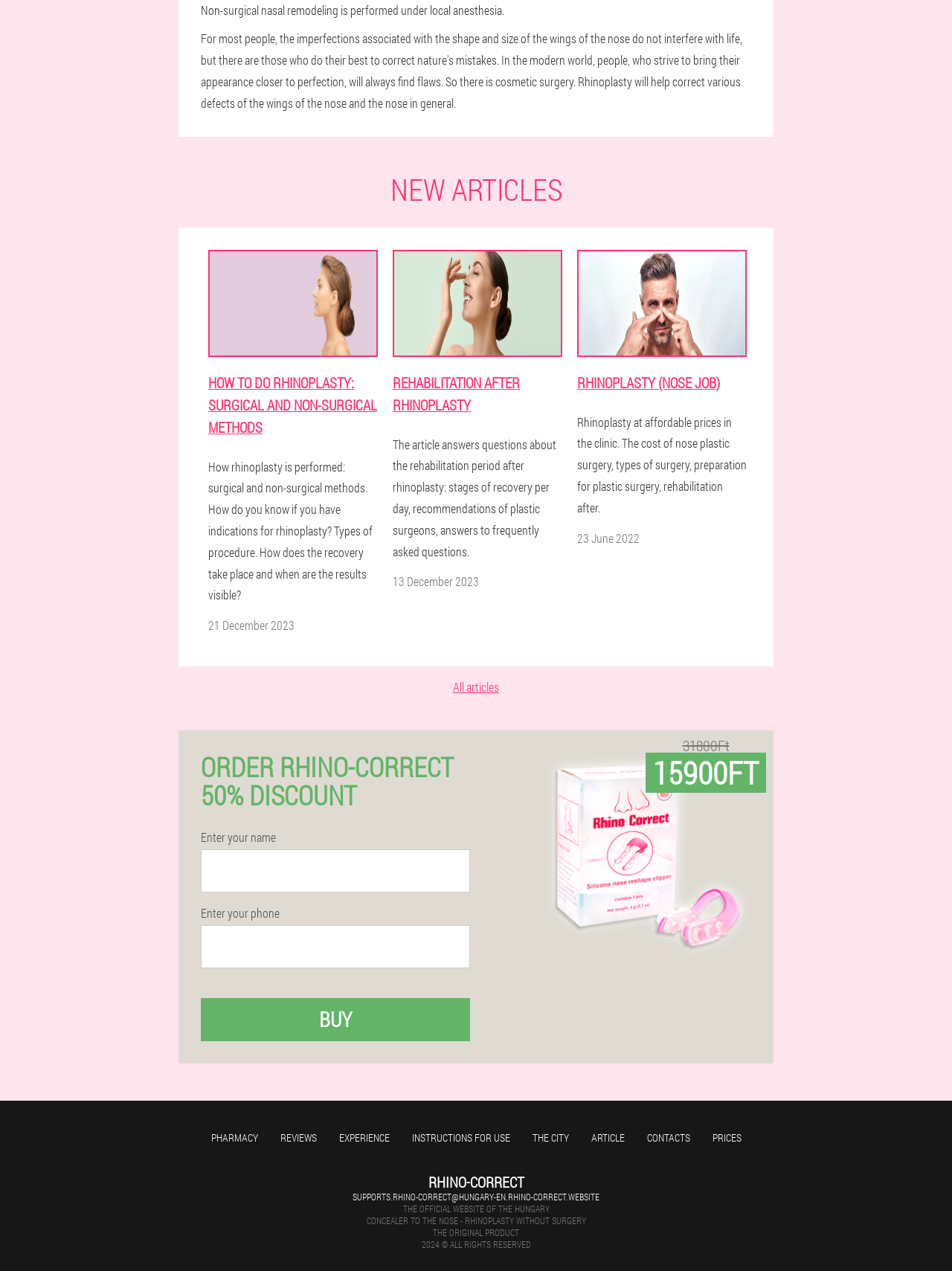Using the provided element description "The city", determine the bounding box coordinates of the UI element.

[0.559, 0.889, 0.597, 0.901]